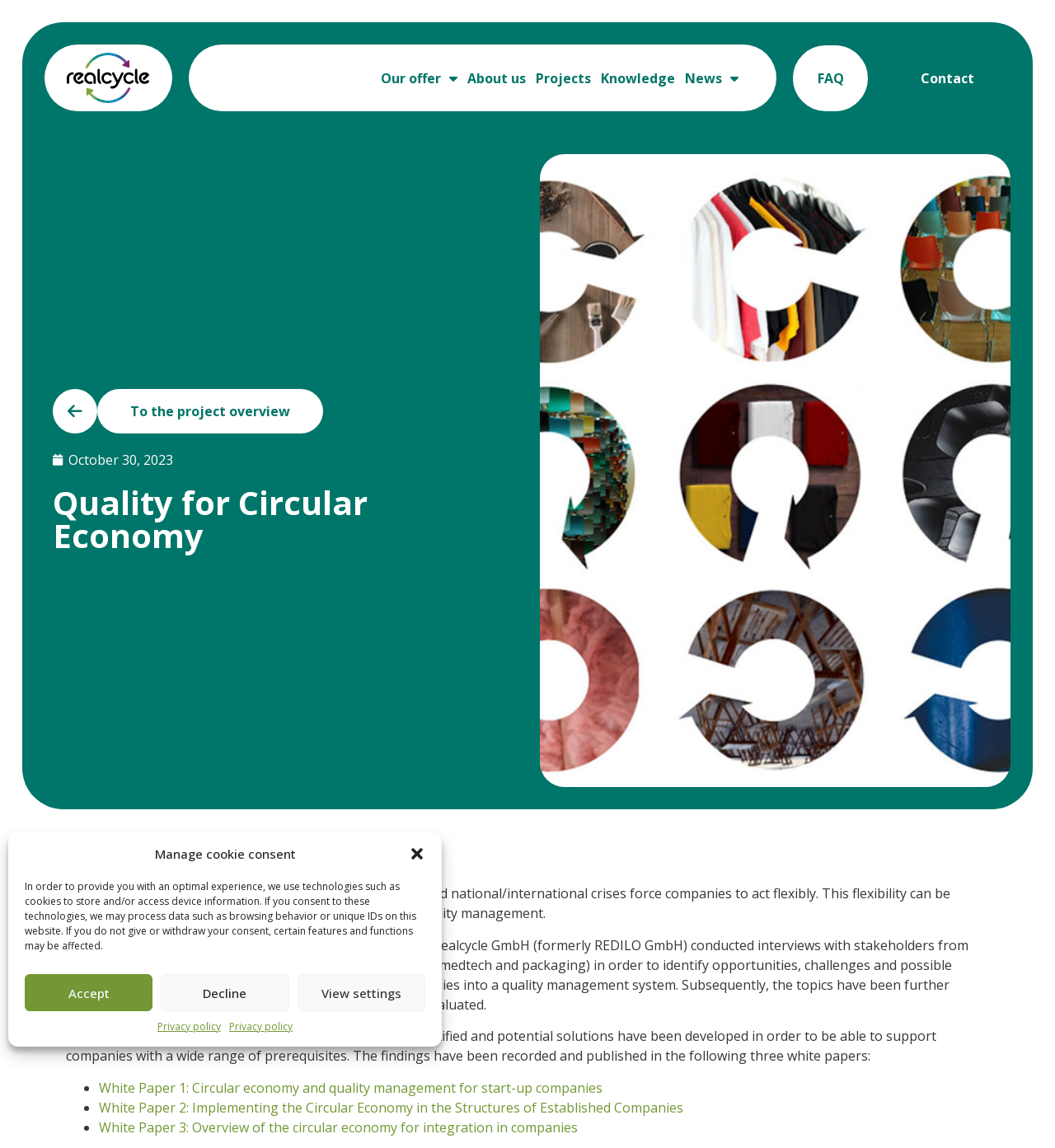Determine the title of the webpage and give its text content.

Quality for Circular Economy